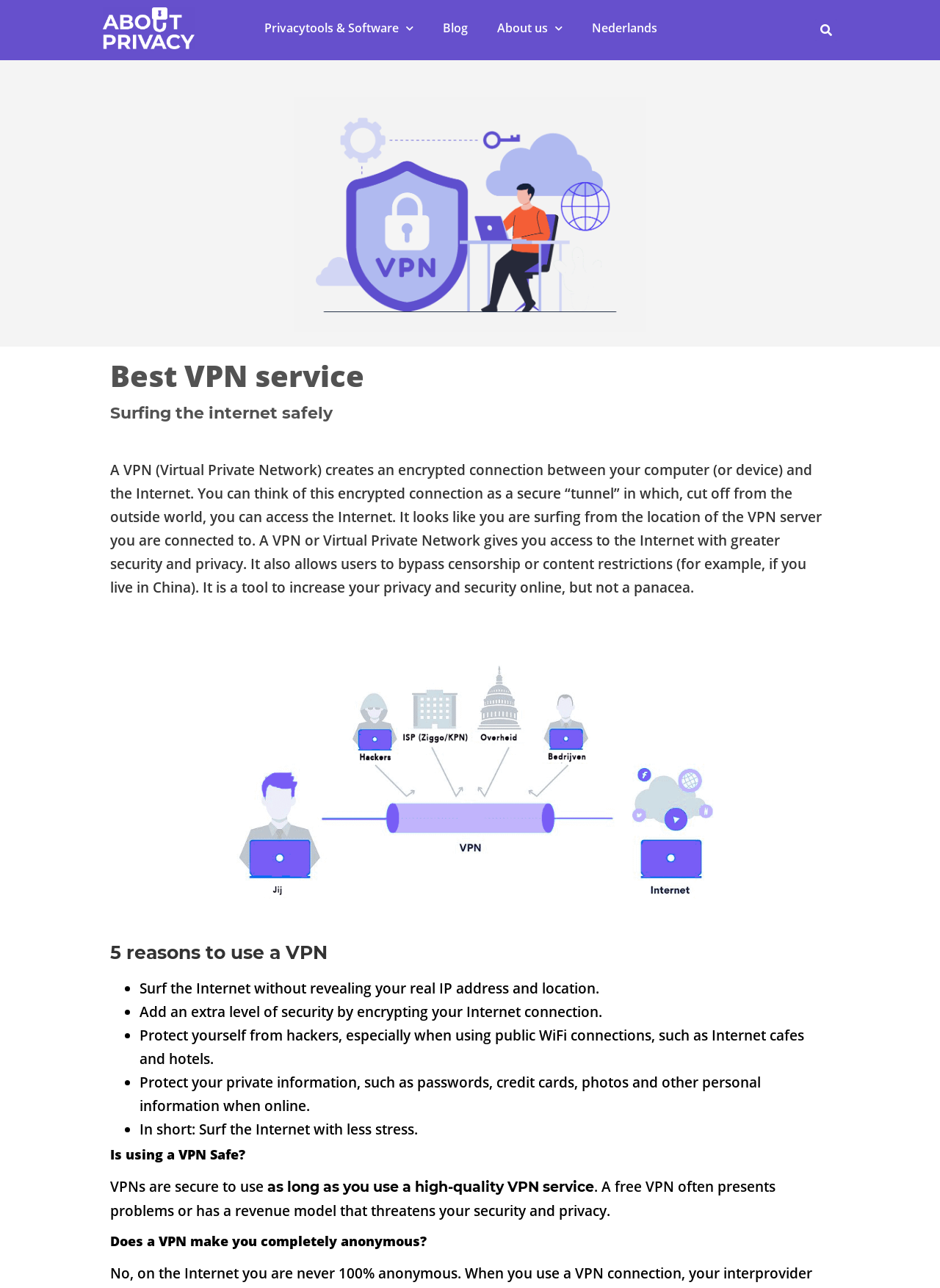Is using a VPN completely safe?
Please provide an in-depth and detailed response to the question.

According to the webpage, VPNs are secure to use as long as you use a high-quality VPN service. However, a free VPN often presents problems or has a revenue model that threatens your security and privacy.